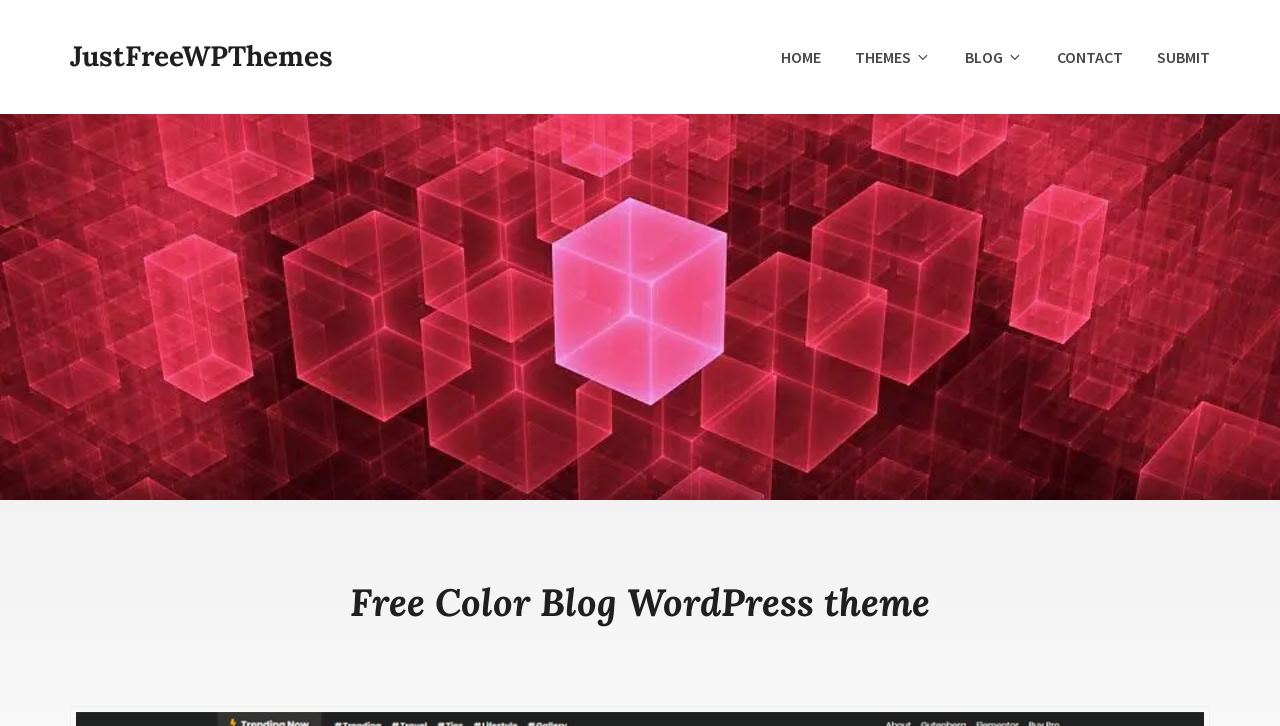Elaborate on the different components and information displayed on the webpage.

The webpage is about downloading a free WordPress theme called "Color Blog". At the top left, there is a link to "JustFreeWPThemes". To the right of this link, a primary navigation menu is located, which contains five links: "HOME", "THEMES", "BLOG", "CONTACT", and "SUBMIT". 

Below the navigation menu, a prominent header section is displayed, which contains a heading that reads "Free Color Blog WordPress theme". This heading is positioned roughly in the middle of the page, spanning about 60% of the page's width.